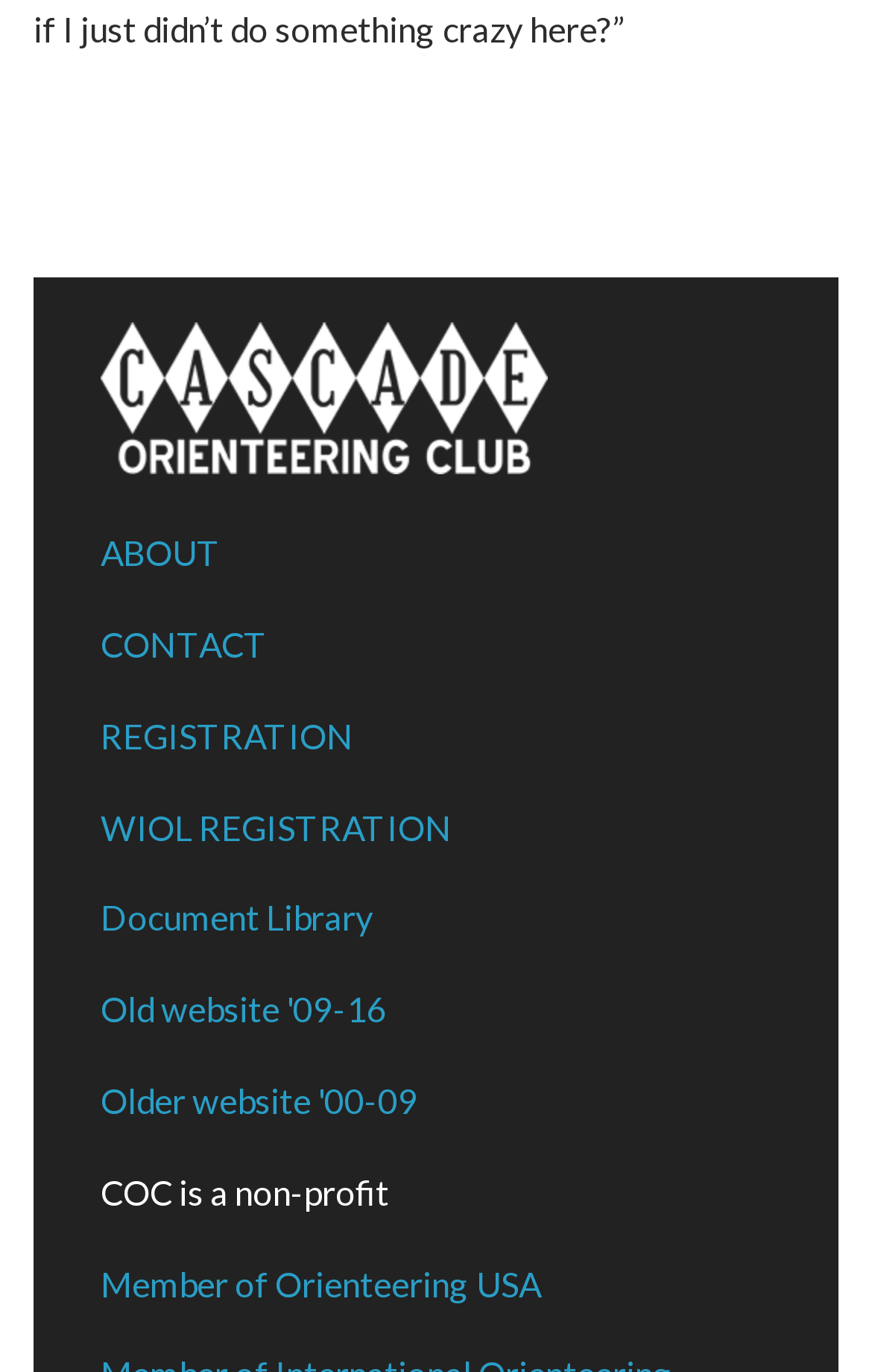Locate the bounding box coordinates of the element you need to click to accomplish the task described by this instruction: "learn about COC".

[0.115, 0.854, 0.446, 0.883]